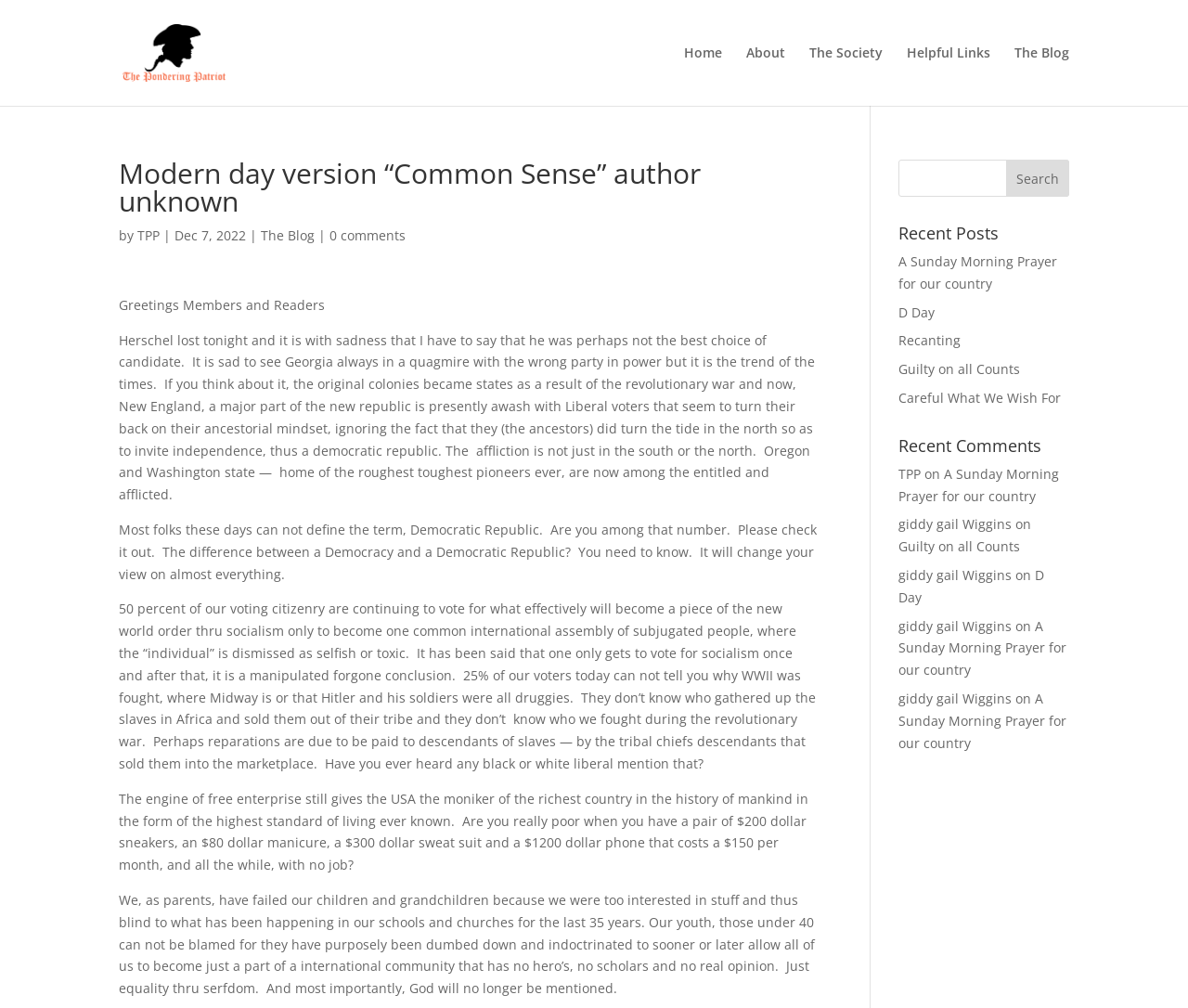Provide a brief response in the form of a single word or phrase:
What is the name of the blog?

The Pondering Patriot